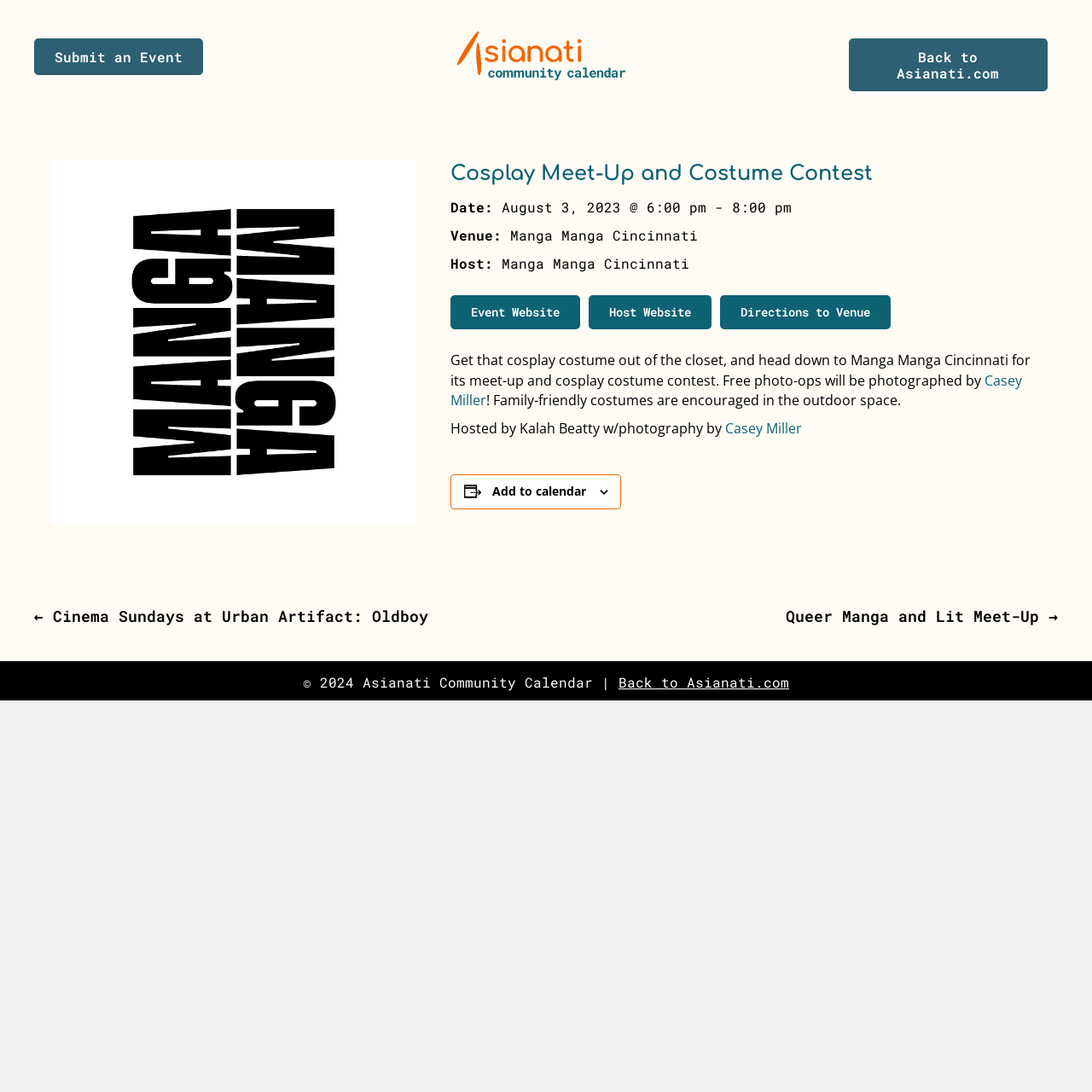Using the information in the image, give a detailed answer to the following question: What is the date of the event?

I found the answer by looking at the StaticText element on the webpage, which says 'August 3, 2023 @ 6:00 pm'. This indicates that the event is taking place on August 3, 2023.